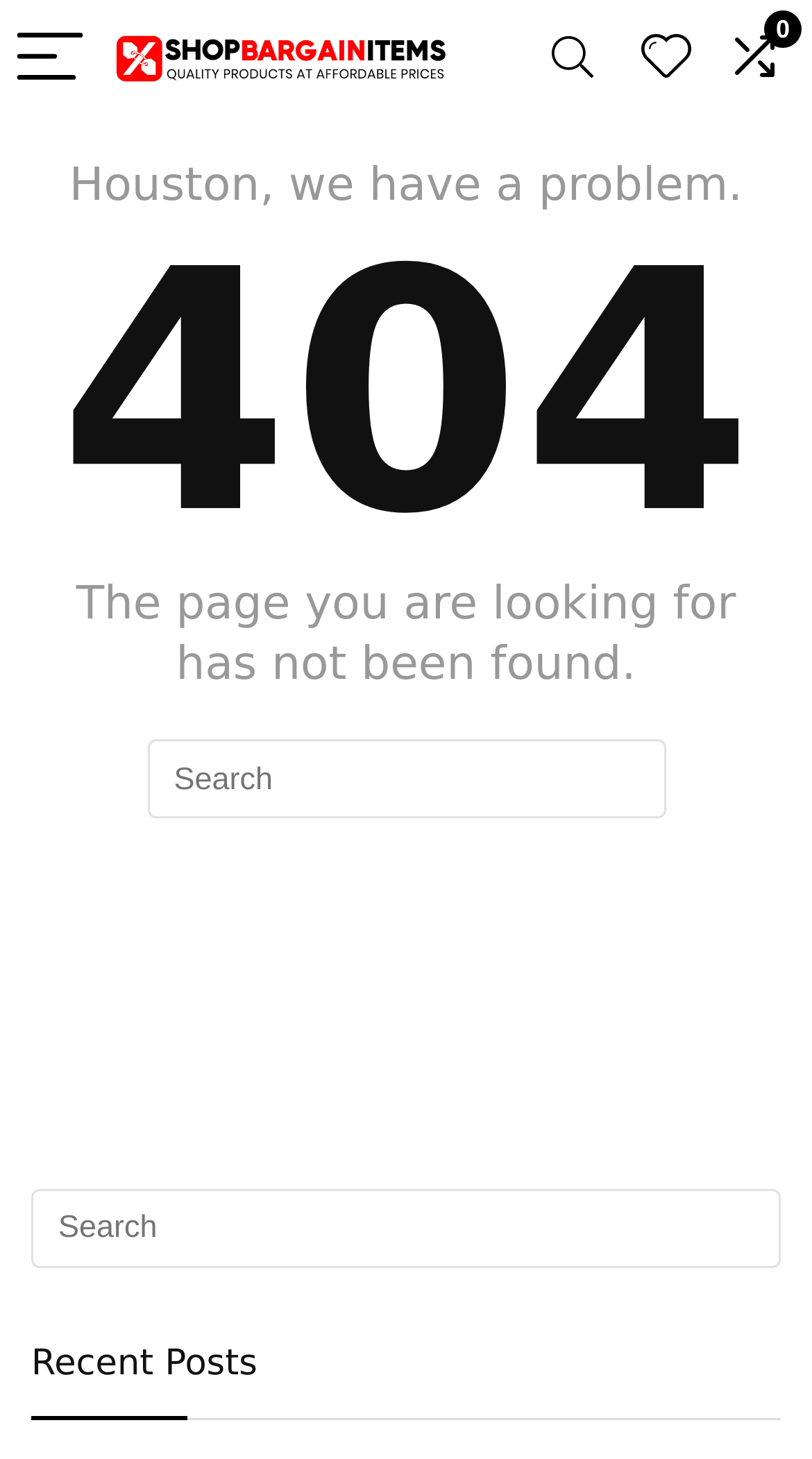Is the wishlist link located at the top of the page?
Answer the question with a thorough and detailed explanation.

The wishlist link is located at the top right corner of the page, with a bounding box coordinate of [0.79, 0.021, 0.851, 0.059]. This indicates that the link is positioned at the top of the page.